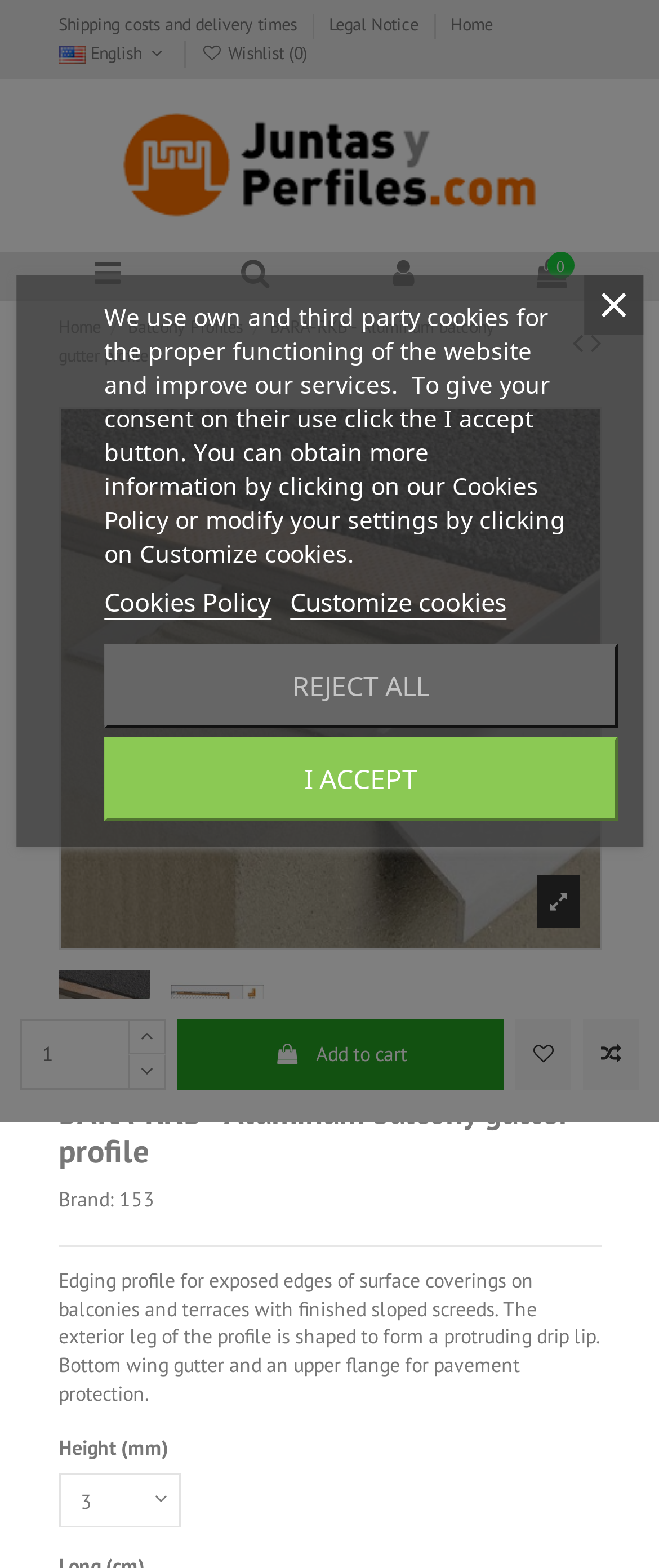Based on the image, give a detailed response to the question: What is the minimum value that can be set for the height of the balcony gutter profile?

I found the answer by looking at the spinbutton with the label 'Height (mm)', which has a minimum value of 1.